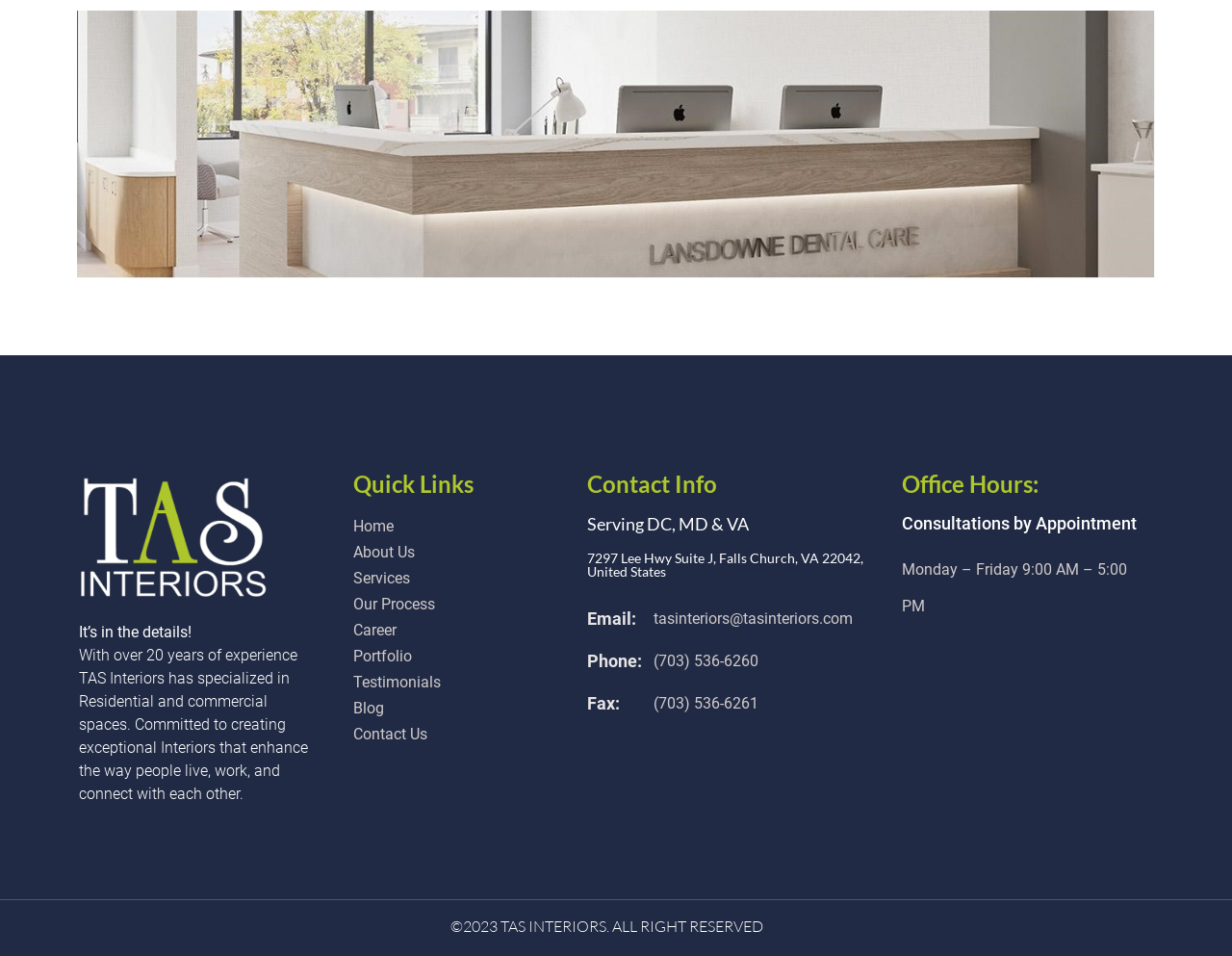Please find the bounding box coordinates in the format (top-left x, top-left y, bottom-right x, bottom-right y) for the given element description. Ensure the coordinates are floating point numbers between 0 and 1. Description: Portfolio

[0.287, 0.674, 0.458, 0.698]